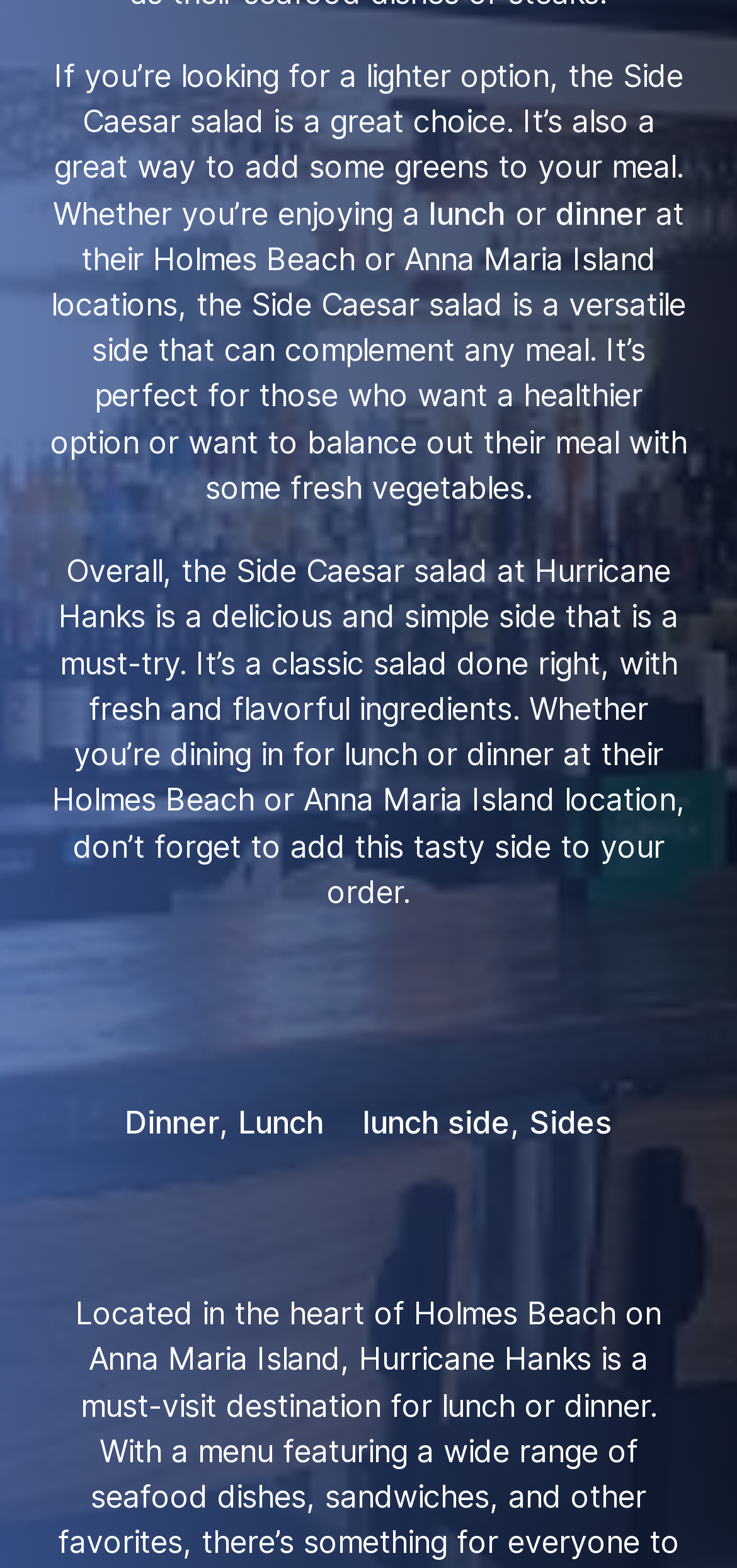Provide the bounding box coordinates for the UI element that is described as: "lunch".

[0.582, 0.123, 0.687, 0.148]